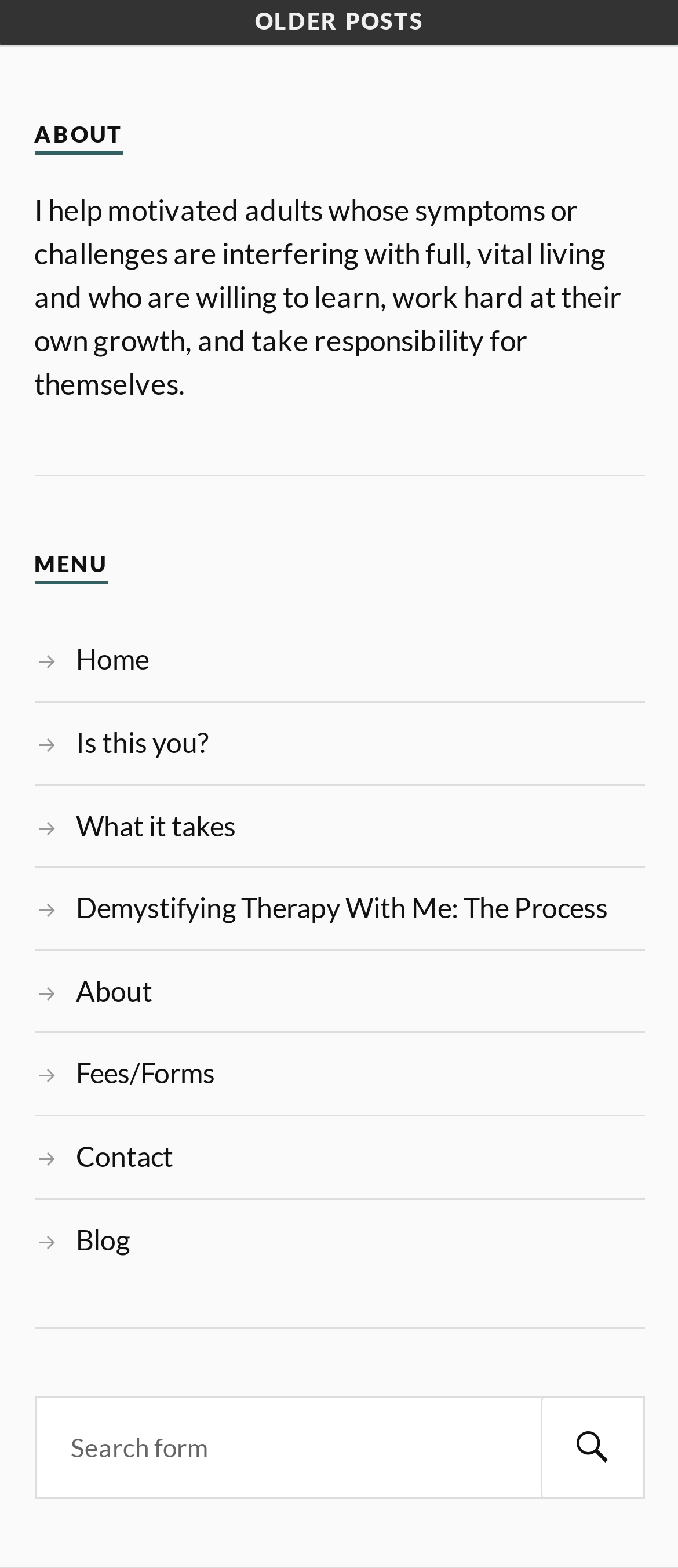What is the purpose of the search box?
Utilize the image to construct a detailed and well-explained answer.

The search box is labeled as 'Search form', indicating that it is used to search for content within the website.